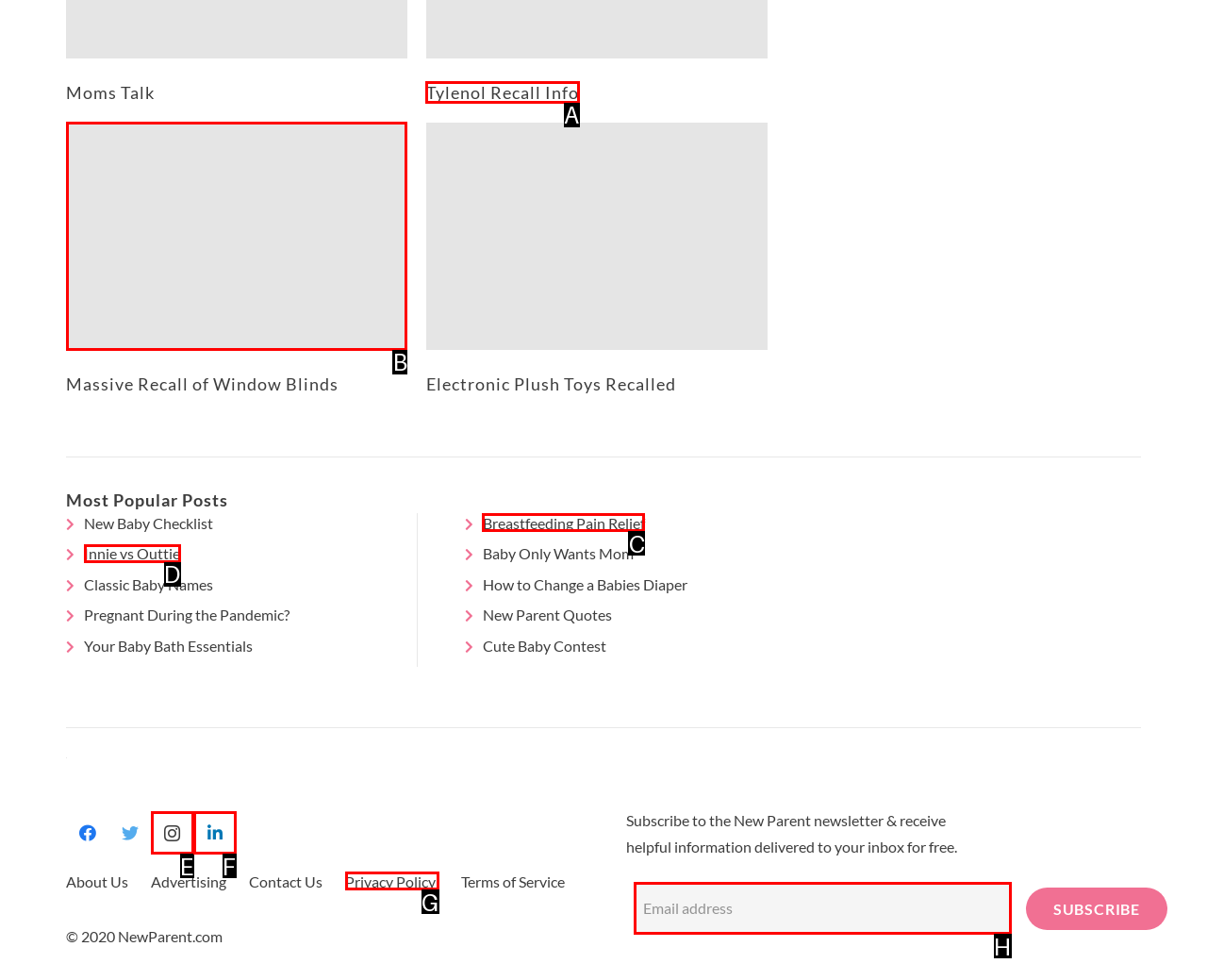Identify the correct lettered option to click in order to perform this task: Visit 'Tylenol Recall Info'. Respond with the letter.

A